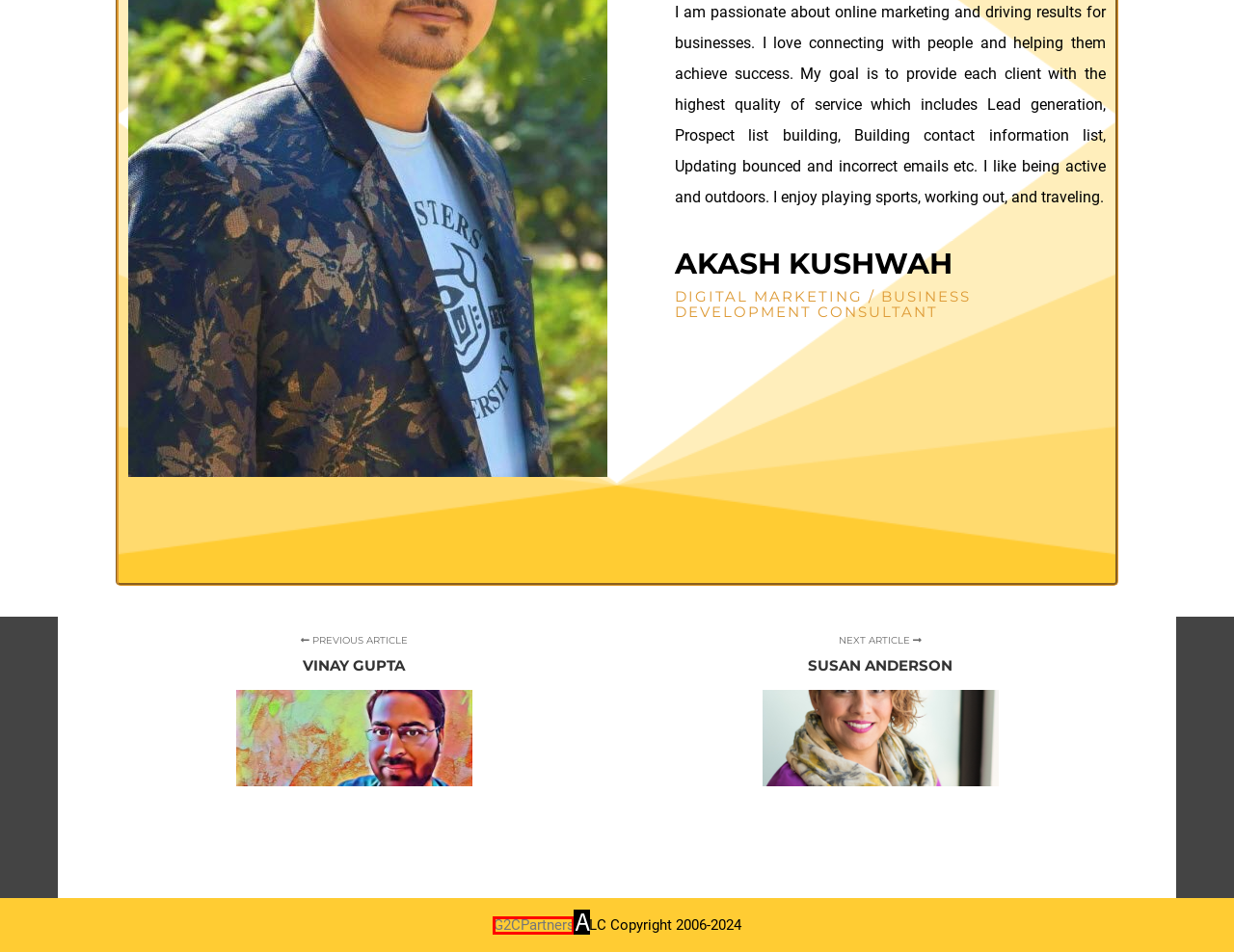With the provided description: G2CPartners, select the most suitable HTML element. Respond with the letter of the selected option.

A